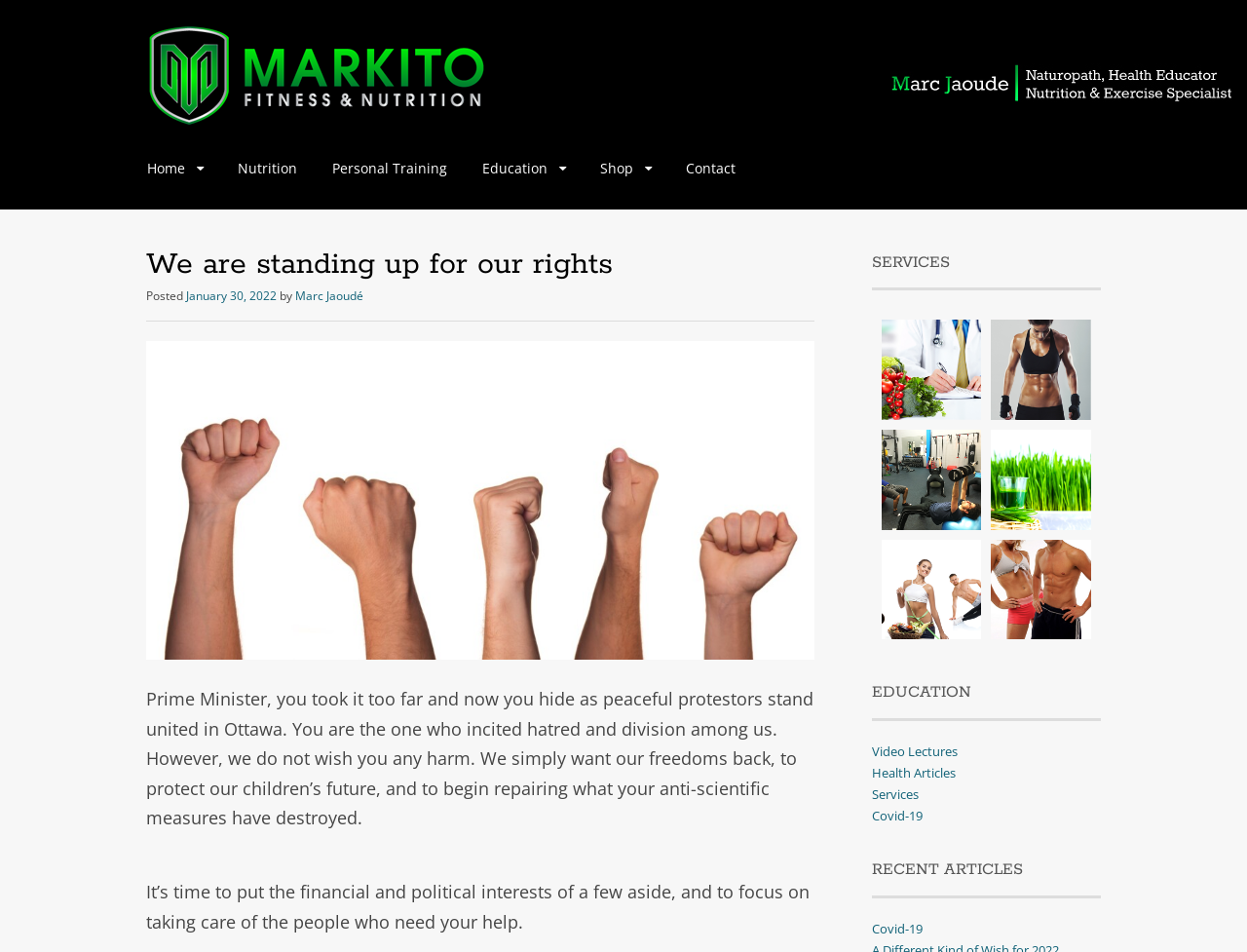Kindly provide the bounding box coordinates of the section you need to click on to fulfill the given instruction: "View services".

None